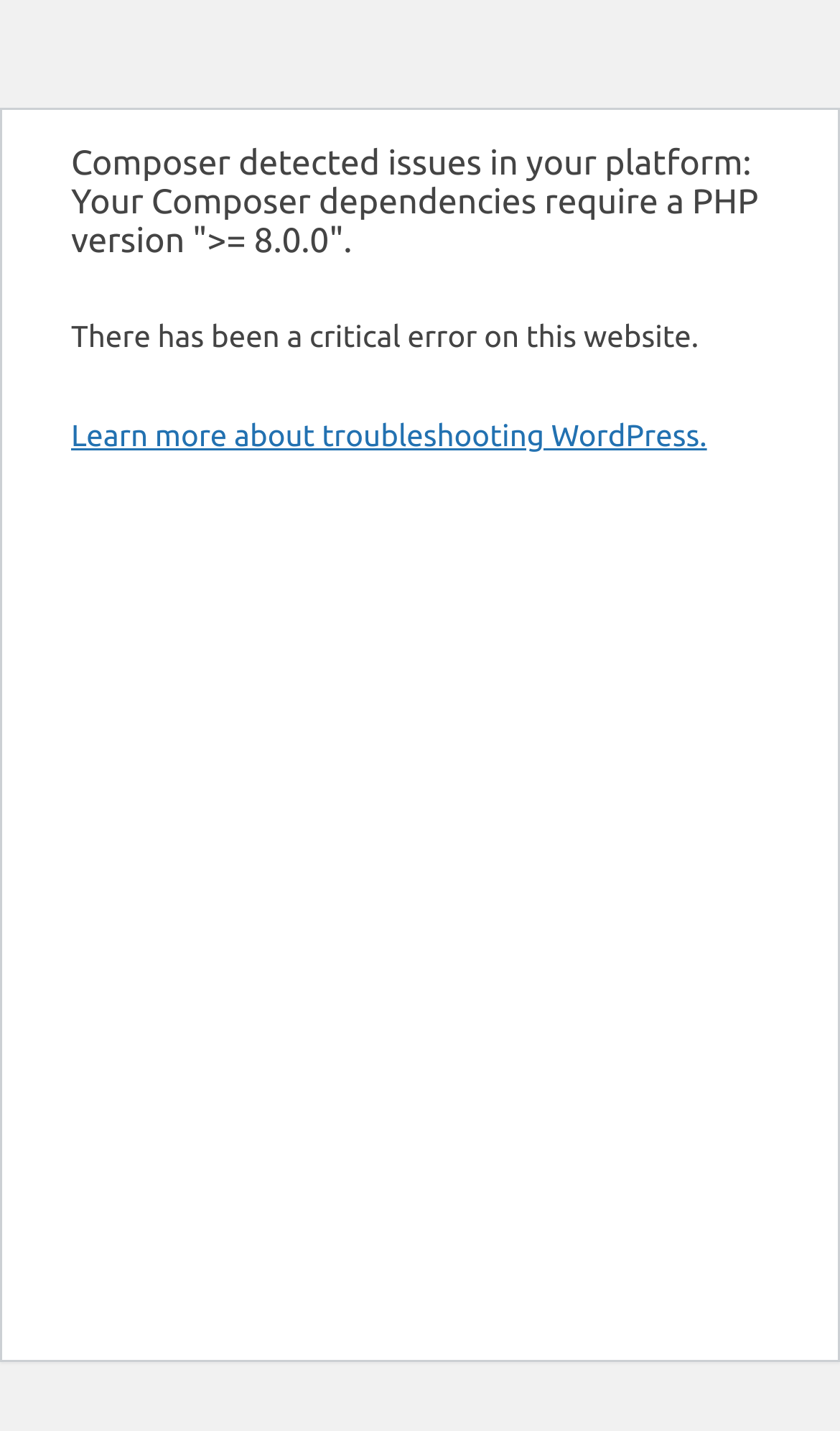Given the webpage screenshot and the description, determine the bounding box coordinates (top-left x, top-left y, bottom-right x, bottom-right y) that define the location of the UI element matching this description: Learn more about troubleshooting WordPress.

[0.085, 0.292, 0.842, 0.316]